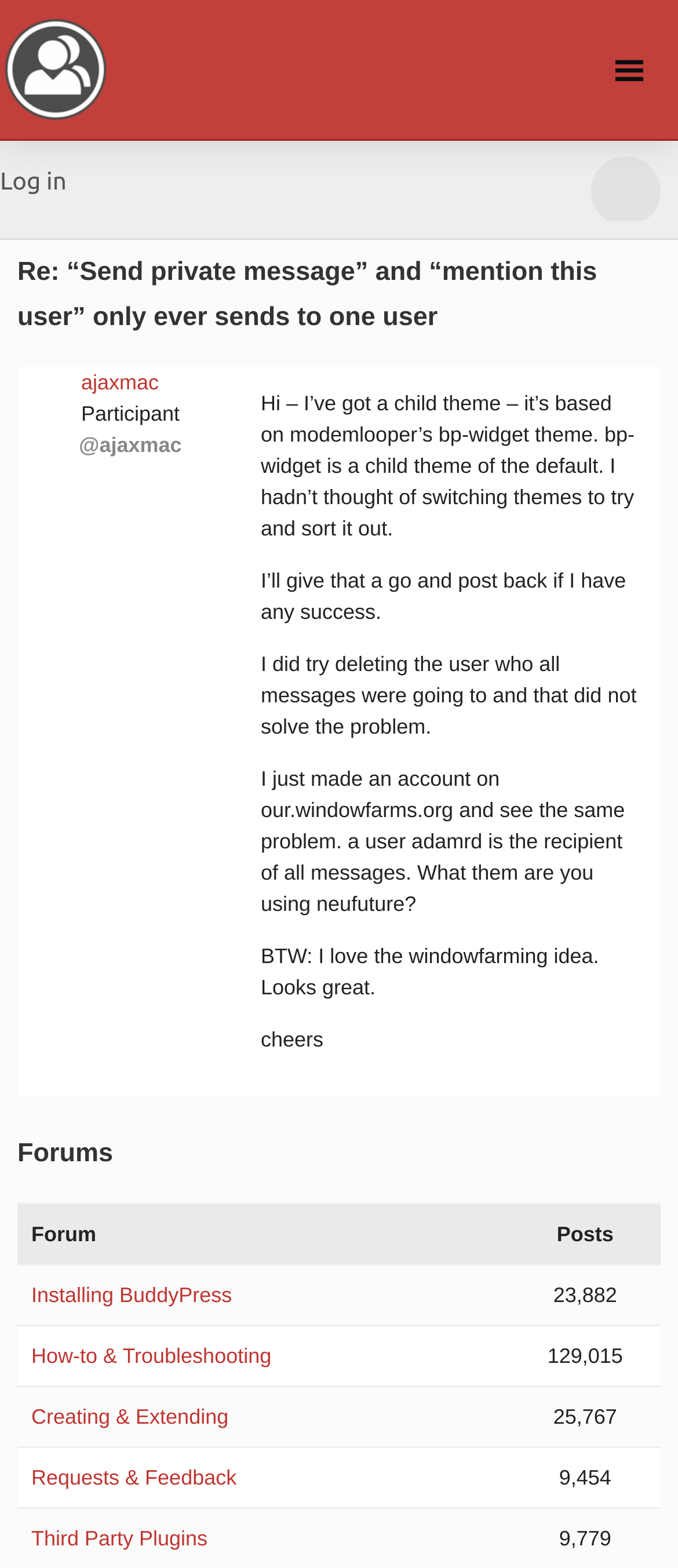Carefully examine the image and provide an in-depth answer to the question: How many posts are there in the 'Installing BuddyPress' forum?

I found the number of posts by looking at the StaticText element with the text '23,882' which is located near the link 'Installing BuddyPress'.